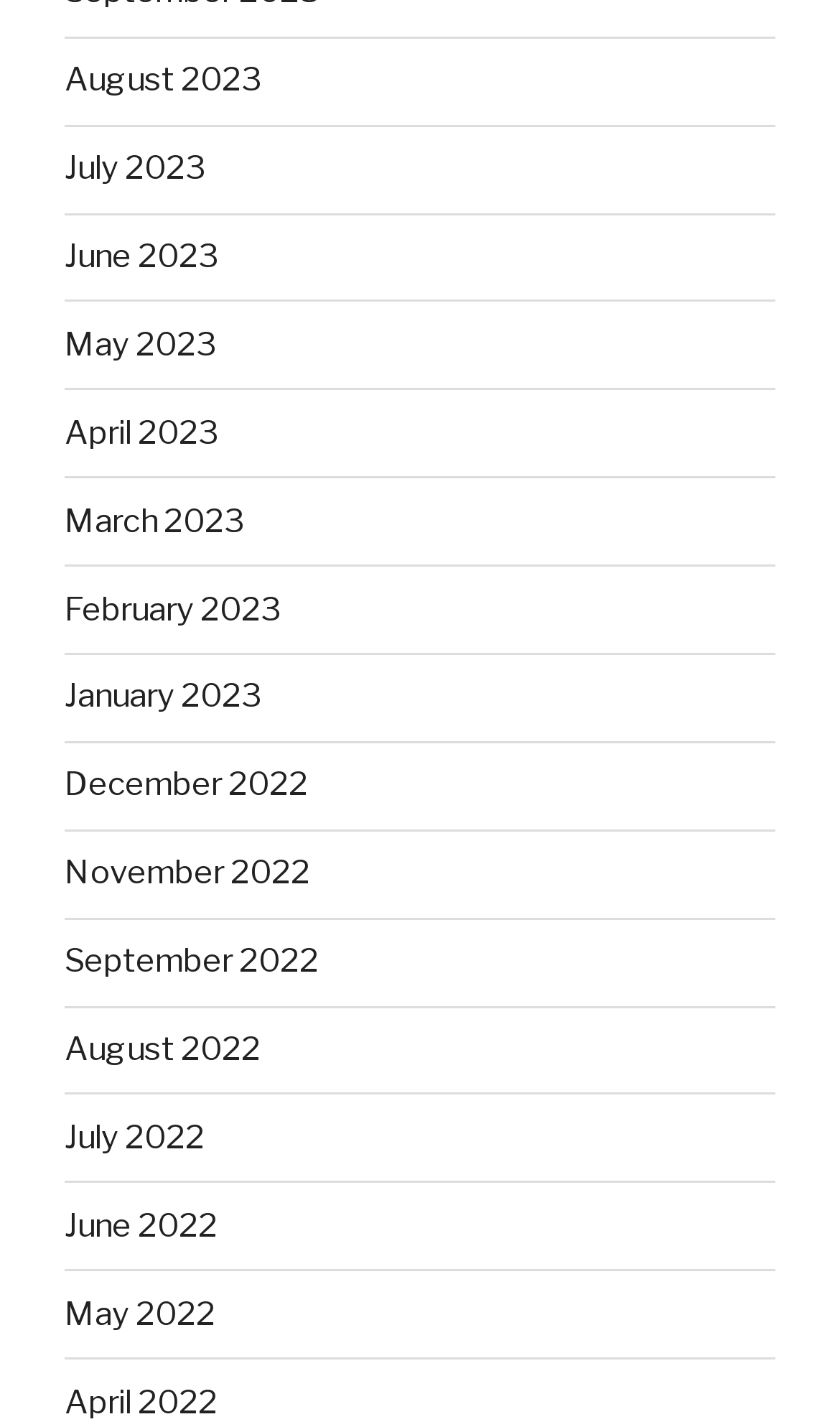Identify the bounding box coordinates of the region I need to click to complete this instruction: "check April 2023".

[0.077, 0.29, 0.259, 0.317]